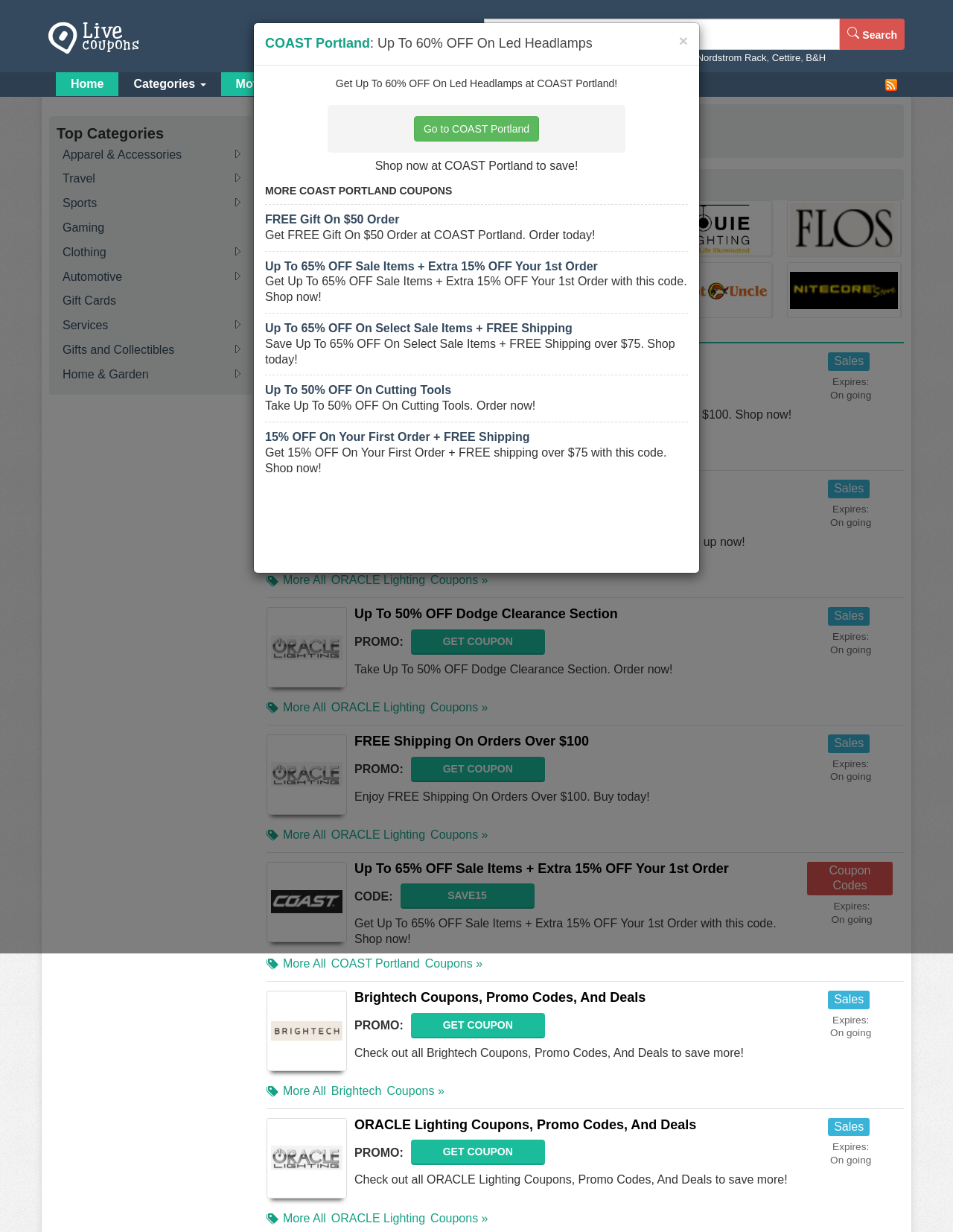Please specify the bounding box coordinates of the area that should be clicked to accomplish the following instruction: "Click on Live Coupons". The coordinates should consist of four float numbers between 0 and 1, i.e., [left, top, right, bottom].

[0.051, 0.015, 0.264, 0.044]